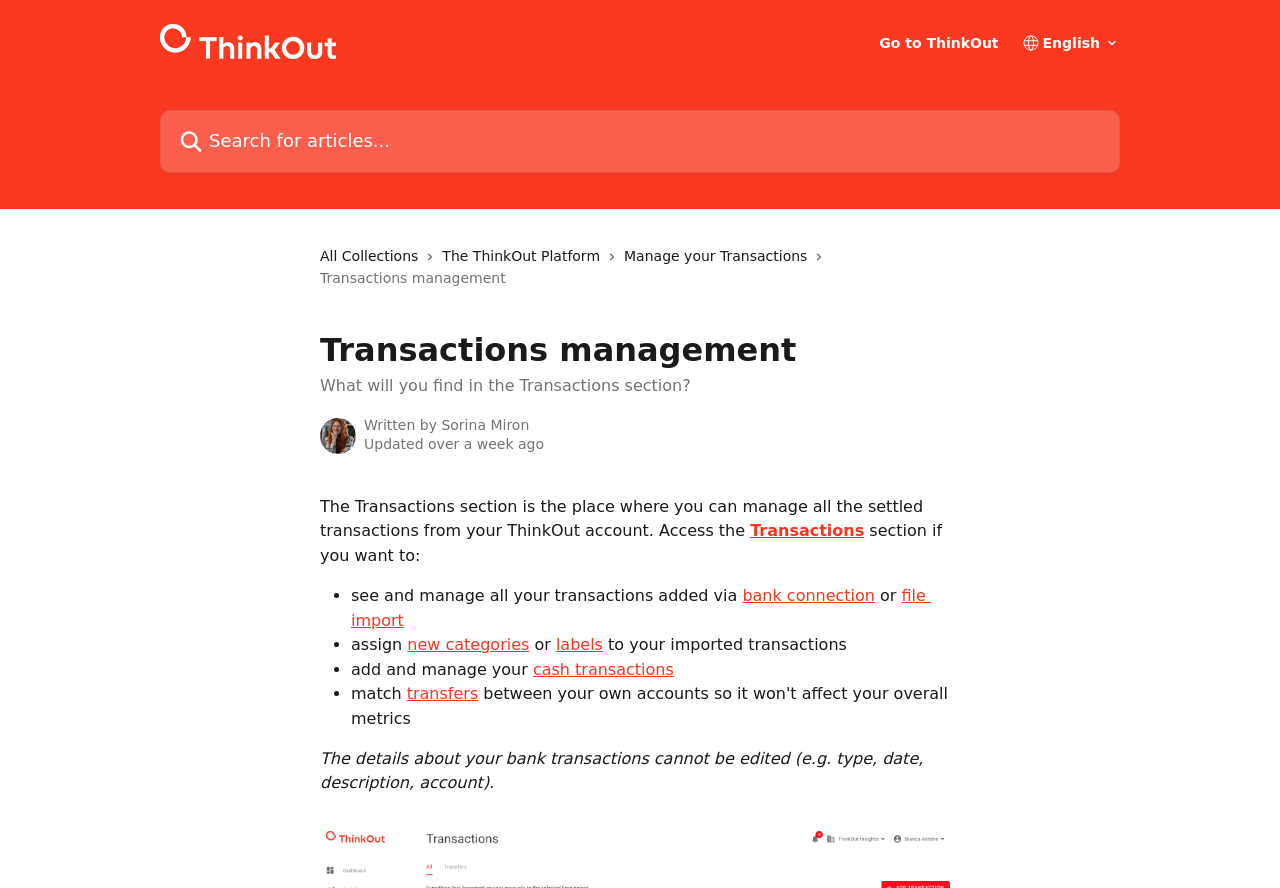Provide a comprehensive description of the webpage.

The webpage is about the Transactions section of the Think Out Help Center. At the top, there is a header with a link to the Think Out Help Center and an image of the logo. On the right side of the header, there is a combobox and two images. Below the header, there is a search bar with a placeholder text "Search for articles..." and a magnifying glass icon.

The main content of the page is divided into two sections. On the left side, there are three links: "All Collections", "The ThinkOut Platform", and "Manage your Transactions", each accompanied by a small image. On the right side, there is a heading "Transactions management" and a subheading "What will you find in the Transactions section?".

Below the subheading, there is an image of an avatar, followed by the text "Written by" and "Updated over a week ago". The main content of the page starts with a paragraph explaining that the Transactions section is where users can manage all settled transactions from their ThinkOut account.

The page then lists the features of the Transactions section in a bulleted list. The list includes the ability to see and manage all transactions added via bank connection or file import, assign new categories or labels to imported transactions, add and manage cash transactions, and match transfers. Each feature is accompanied by a link to relevant sections.

Finally, there is a note at the bottom of the page stating that the details about bank transactions cannot be edited.